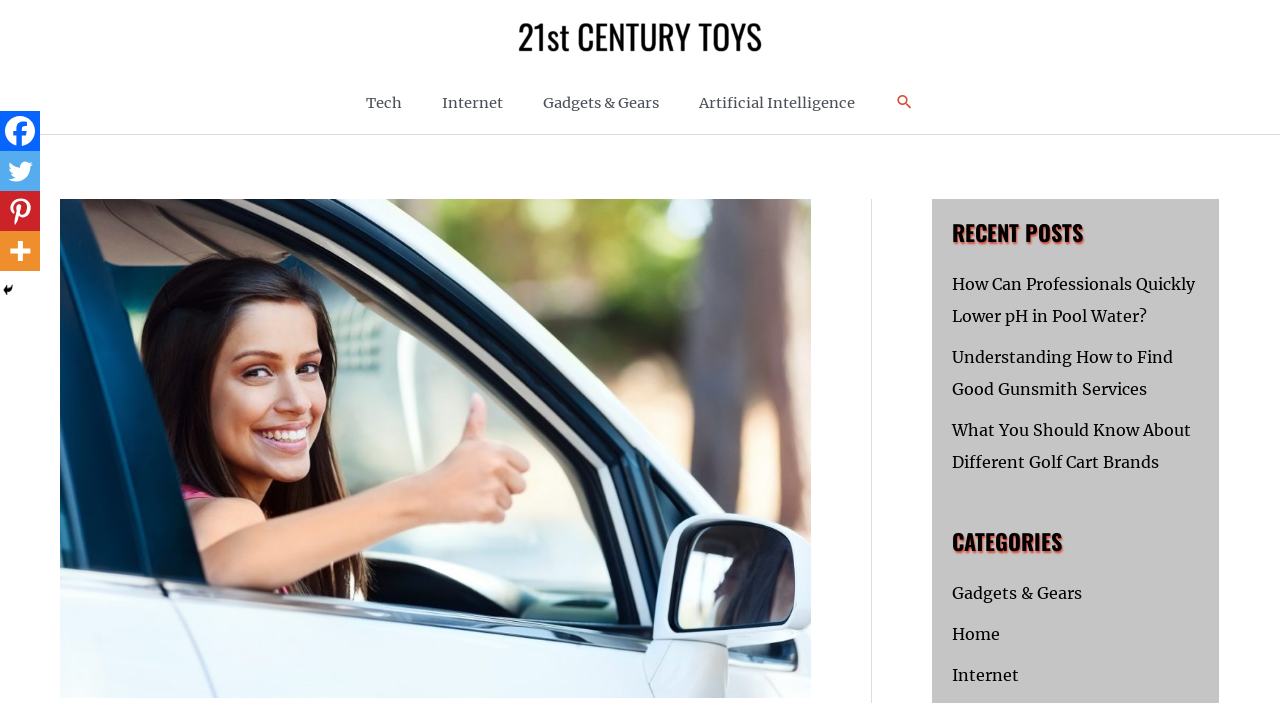Determine the bounding box coordinates of the section I need to click to execute the following instruction: "Click on the 'free instagram followers' link". Provide the coordinates as four float numbers between 0 and 1, i.e., [left, top, right, bottom].

None